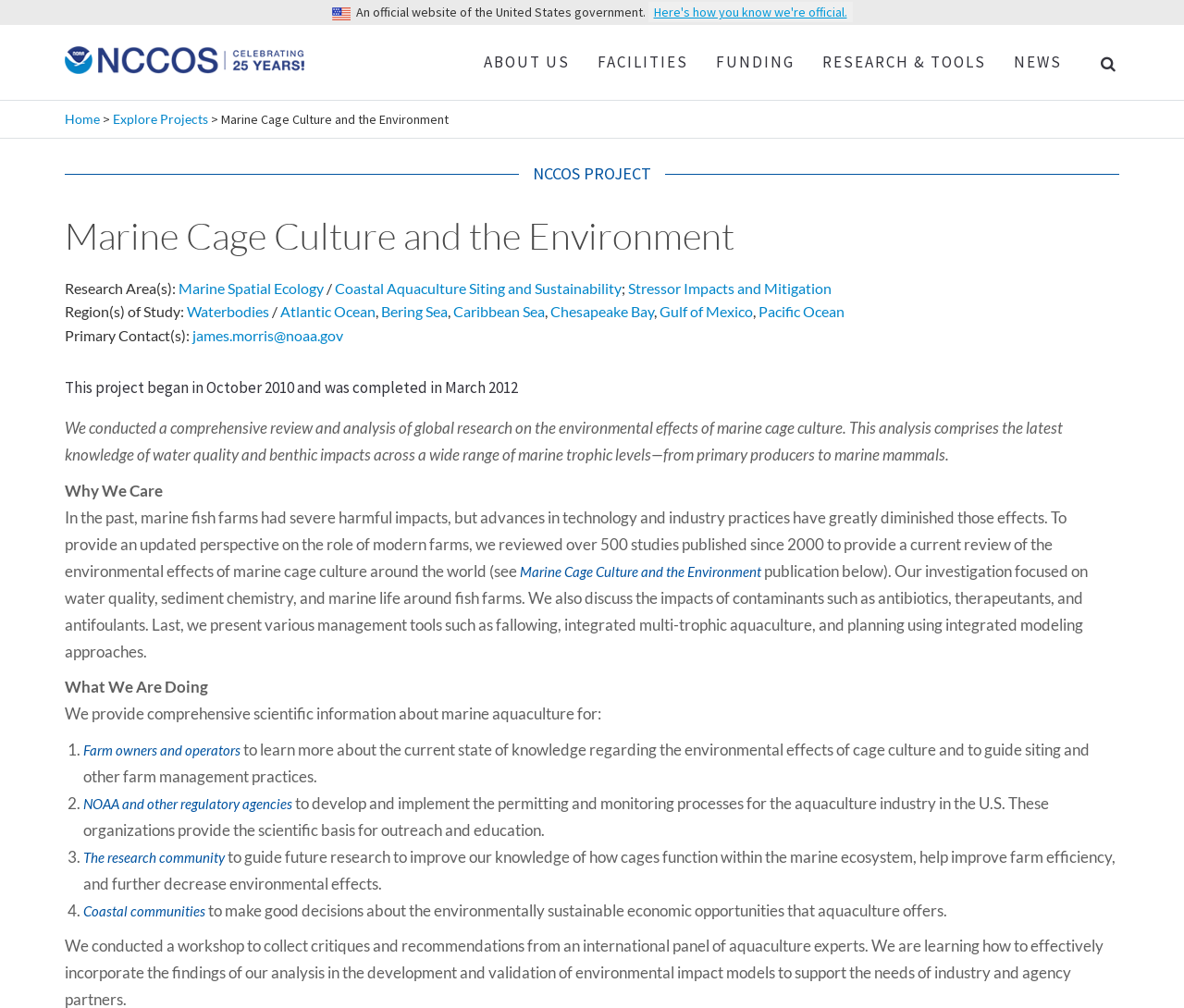Given the description News, predict the bounding box coordinates of the UI element. Ensure the coordinates are in the format (top-left x, top-left y, bottom-right x, bottom-right y) and all values are between 0 and 1.

[0.845, 0.025, 0.909, 0.098]